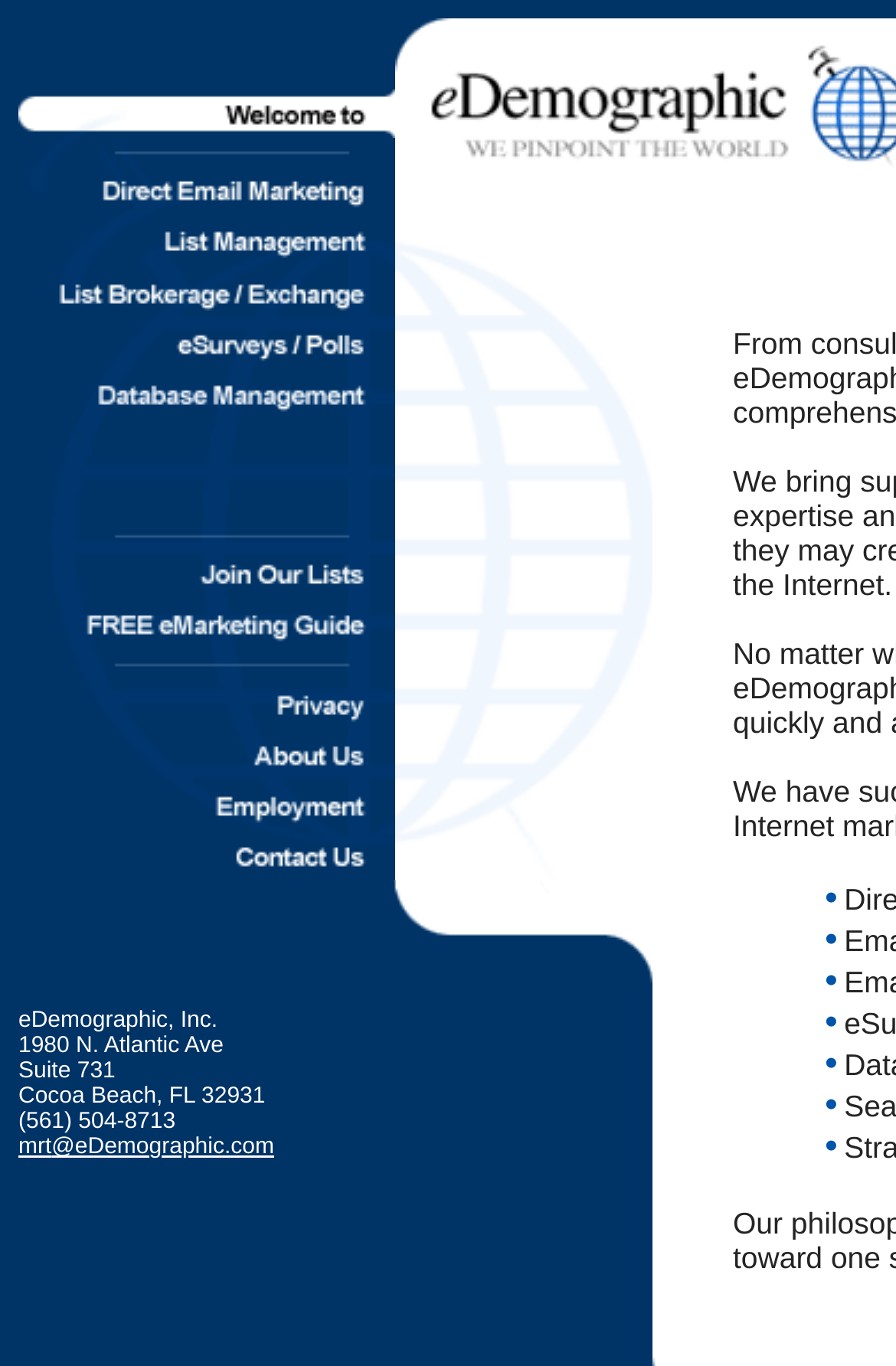How many images are in the second row? Please answer the question using a single word or phrase based on the image.

2